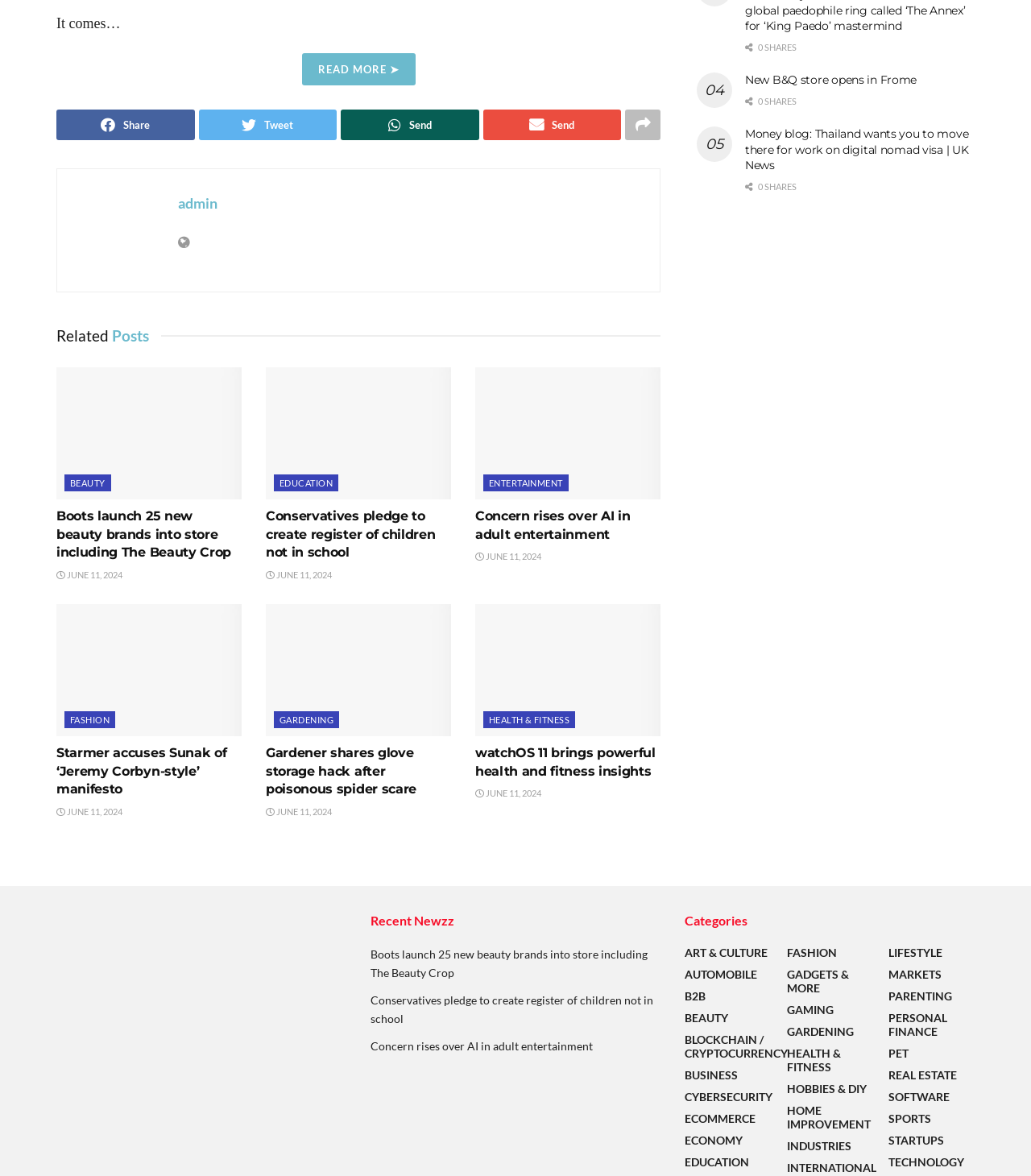Specify the bounding box coordinates of the area that needs to be clicked to achieve the following instruction: "Read 'Newzz' news".

[0.055, 0.775, 0.336, 0.791]